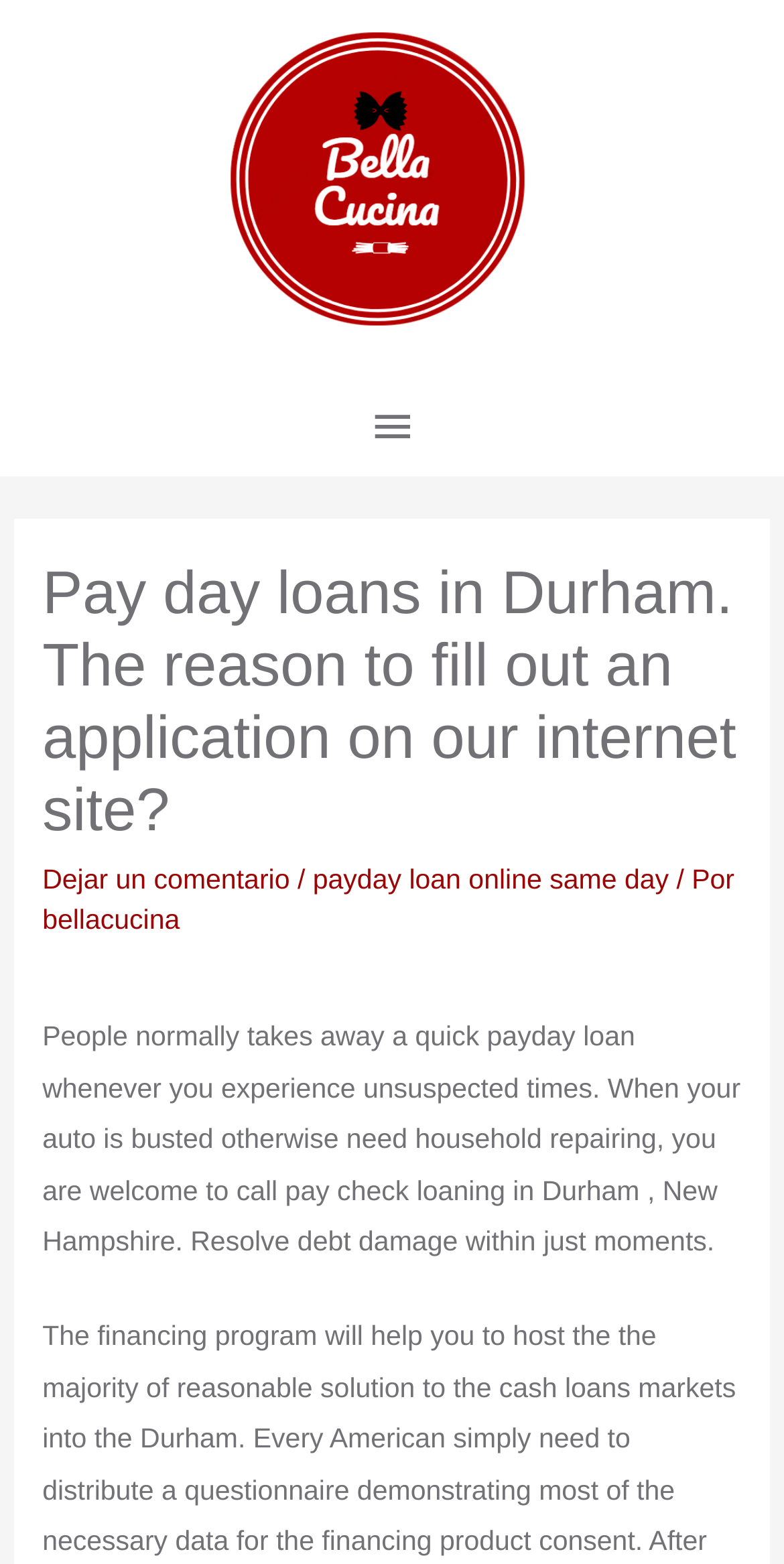Produce a meticulous description of the webpage.

The webpage is about payday loans in Durham, with a prominent header displaying the title "Pay day loans in Durham. The reason to fill out an application on our internet site?" at the top center of the page. Below the header, there is a main menu button located at the top right, which is currently not expanded.

On the top left, there is a logo image of "bellacucina" accompanied by a link with the same name. Above the main content area, there are three links: "Dejar un comentario", "payday loan online same day", and "bellacucina", separated by forward slashes.

The main content area starts with a paragraph of text explaining the purpose of payday loans, specifically in situations where unexpected expenses arise, such as car repairs or household emergencies. The text is positioned at the center of the page, spanning almost the entire width.

There are no other notable UI elements or images on the page besides the logo image and the links mentioned above. Overall, the webpage has a simple and concise layout, with a clear focus on providing information about payday loans in Durham.